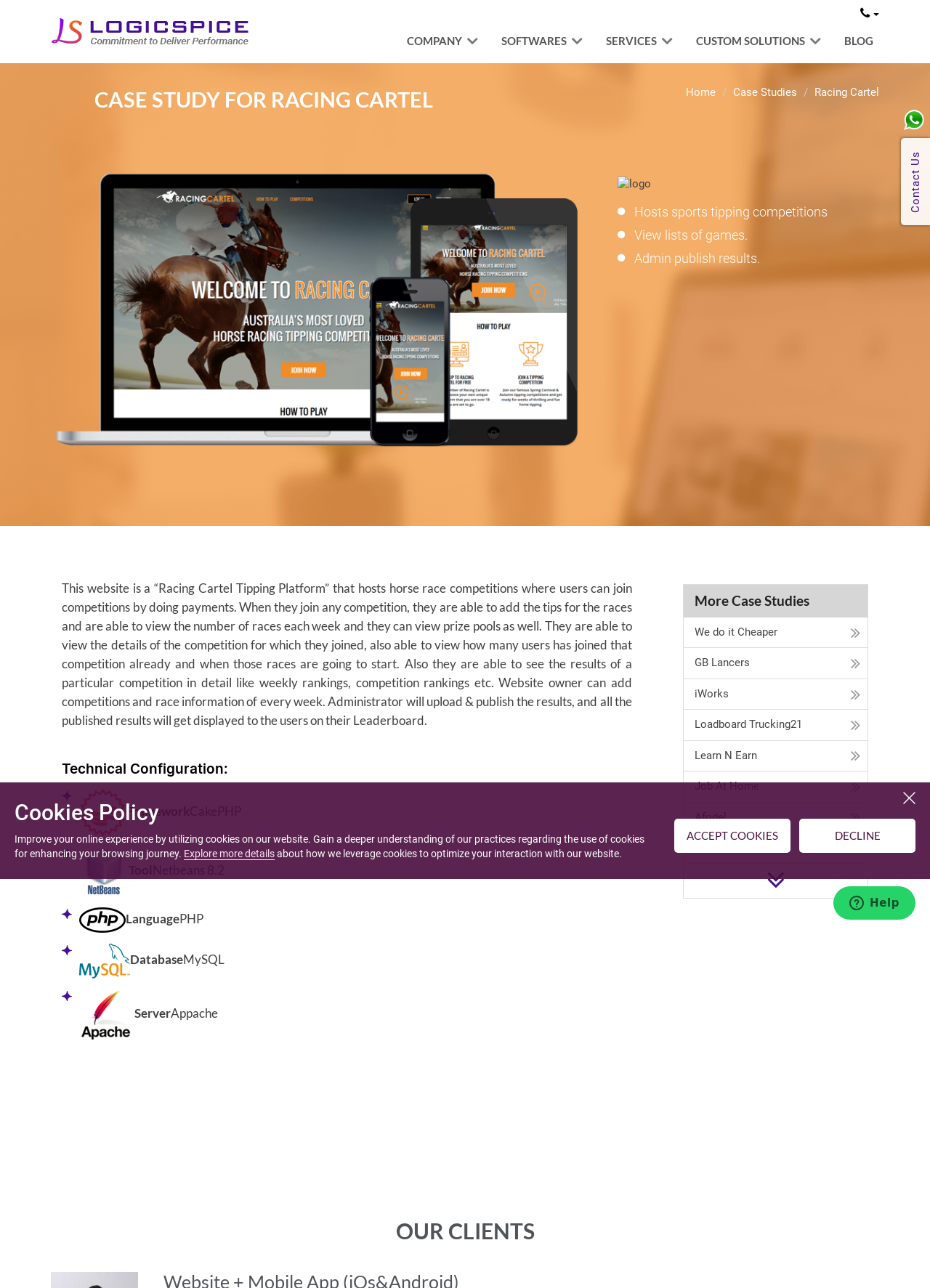What is the main heading displayed on the webpage? Please provide the text.

CASE STUDY FOR RACING CARTEL